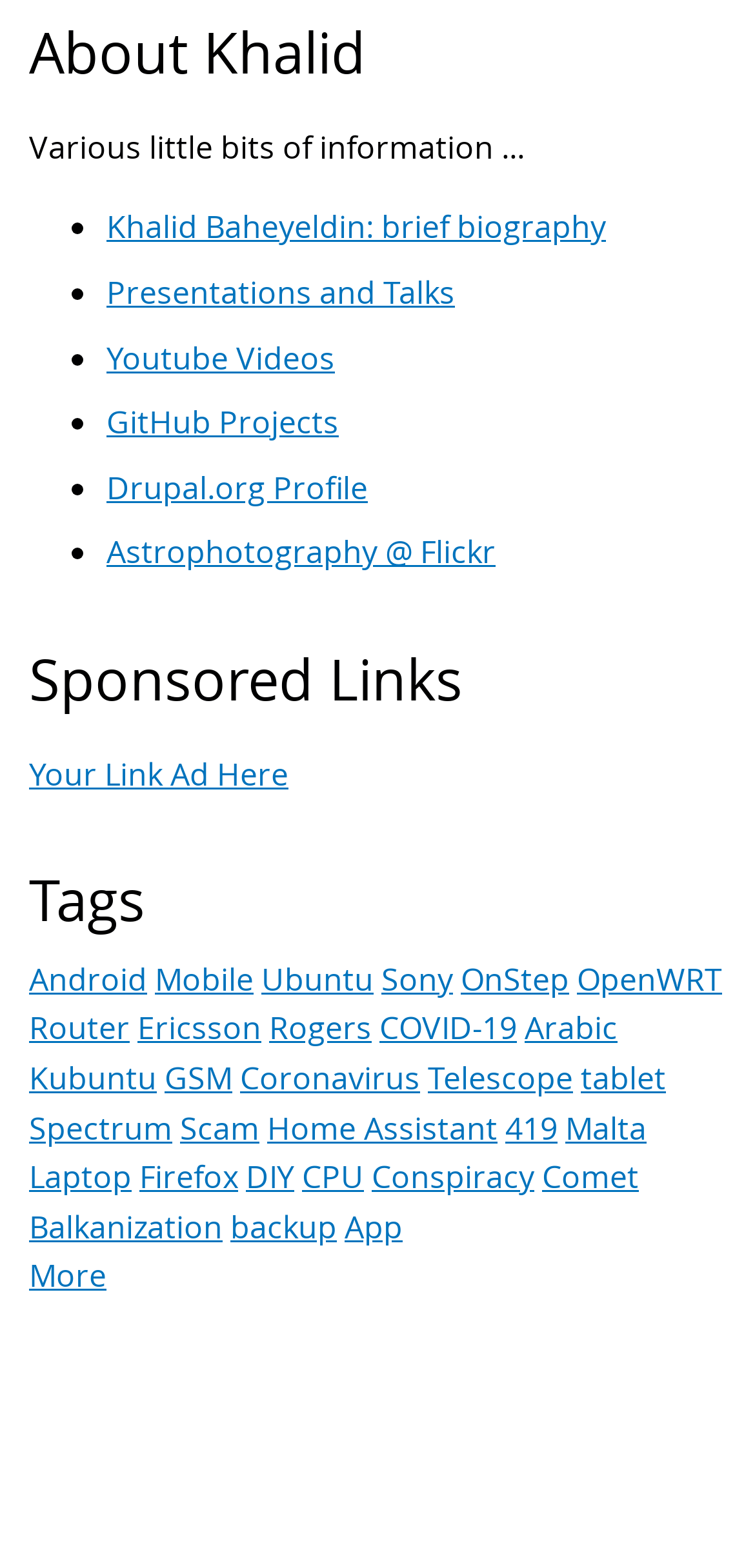How many tags are listed on this webpage?
Please give a detailed answer to the question using the information shown in the image.

The webpage has a list of tags under the heading 'Tags', and there are more than 20 tags listed, including Android, Mobile, Ubuntu, Sony, and many more.